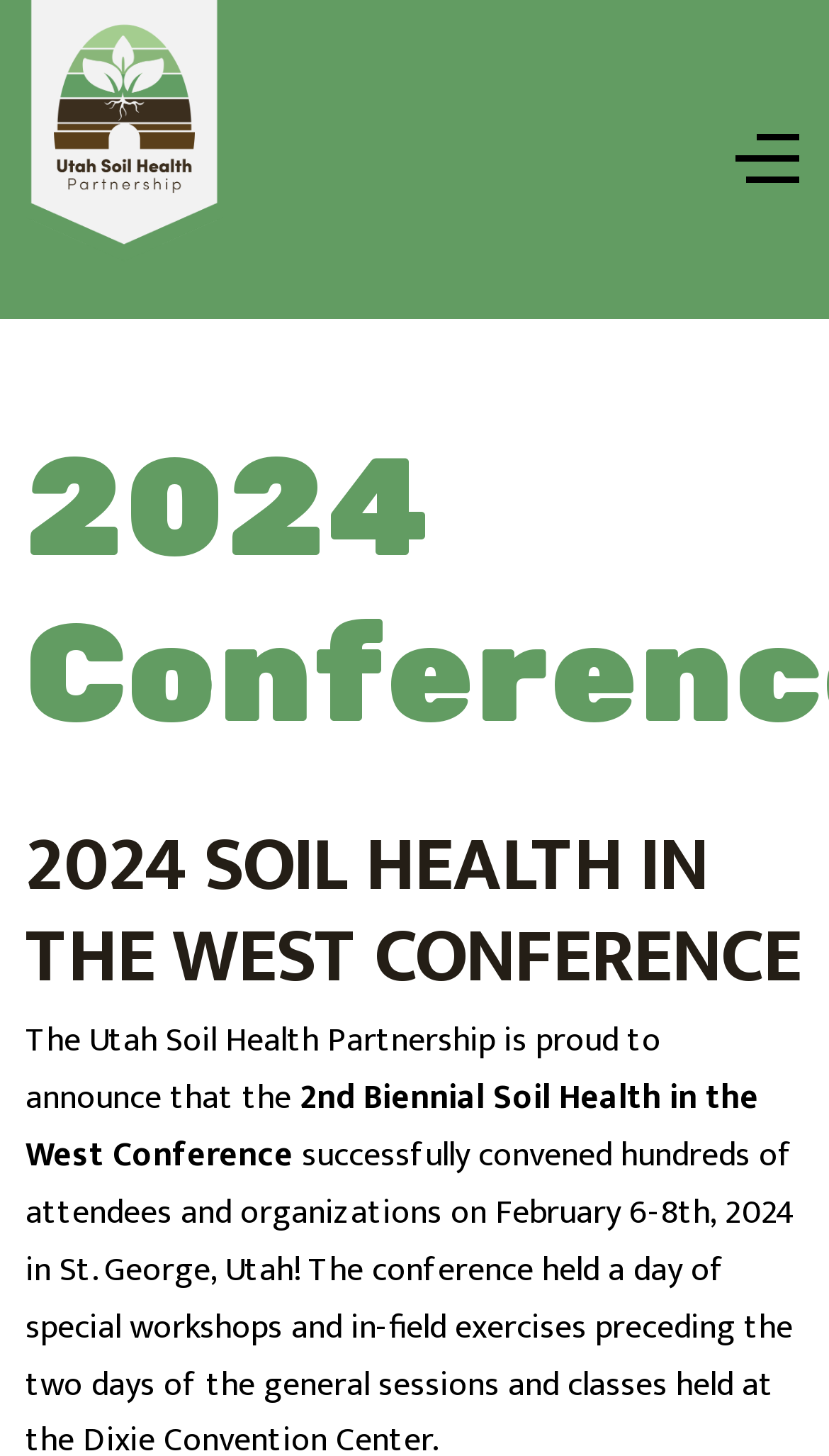What is the name of the partnership?
Look at the webpage screenshot and answer the question with a detailed explanation.

I found the answer by looking at the link element with the text 'Utah Soil Health Partnership' which is a child of the header element.